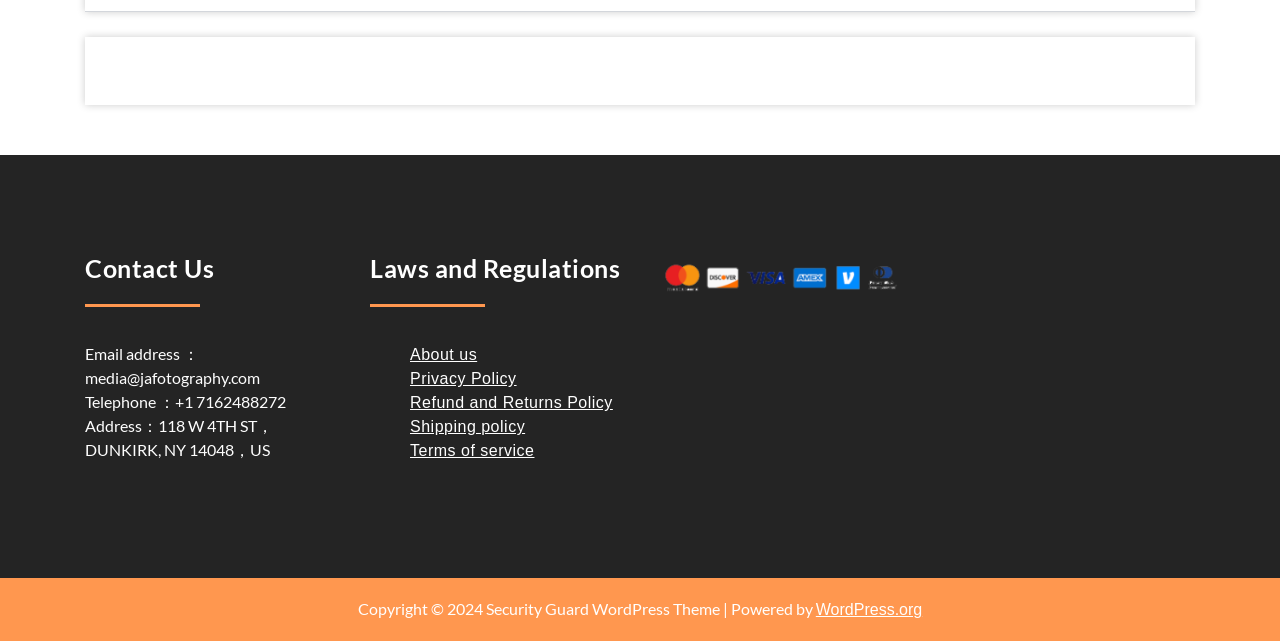Locate and provide the bounding box coordinates for the HTML element that matches this description: "Terms of service".

[0.32, 0.69, 0.418, 0.716]